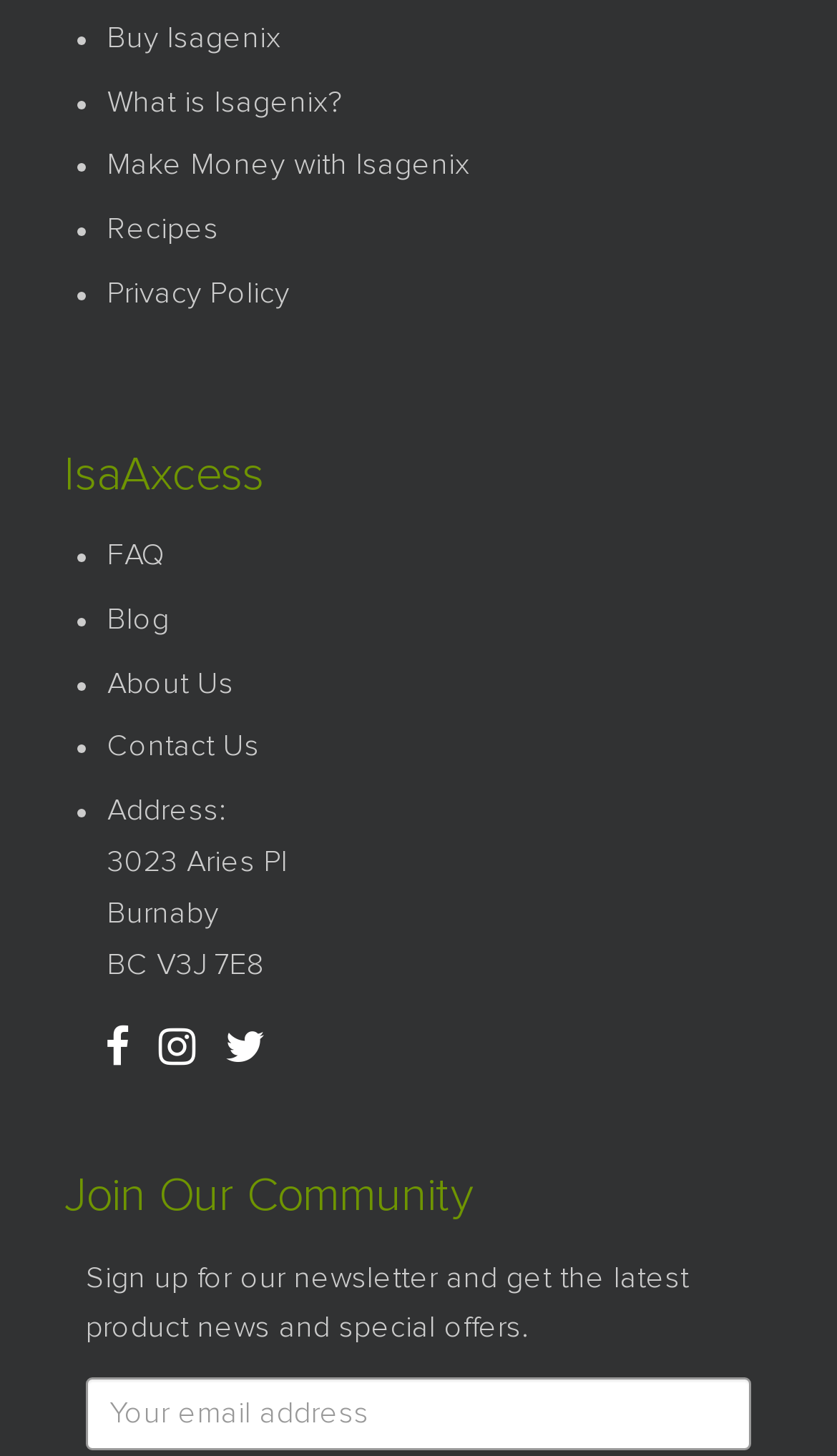What is the address mentioned at the bottom?
Refer to the image and provide a one-word or short phrase answer.

3023 Aries Pl Burnaby BC V3J 7E8